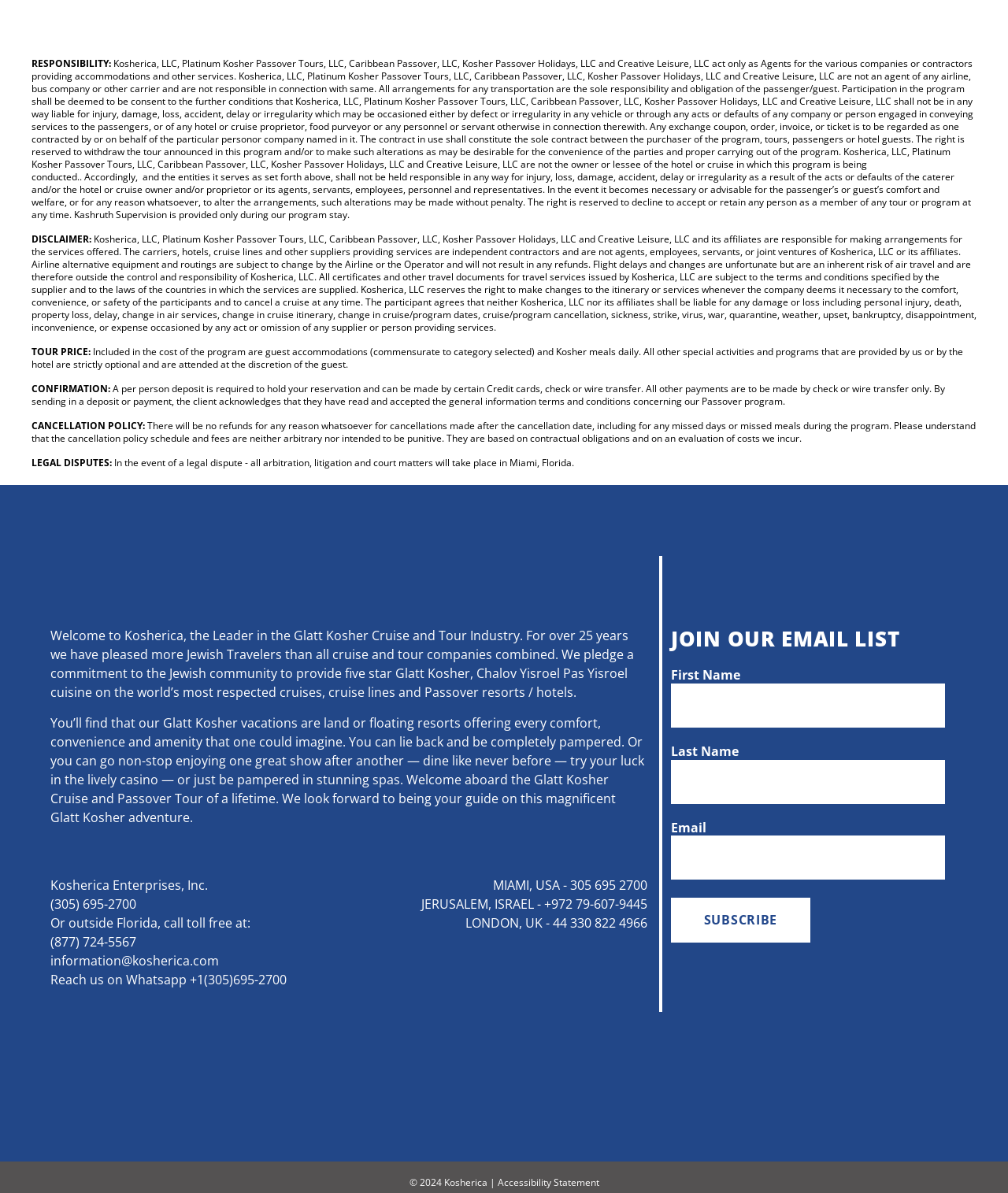Select the bounding box coordinates of the element I need to click to carry out the following instruction: "Call the phone number".

[0.05, 0.75, 0.135, 0.765]